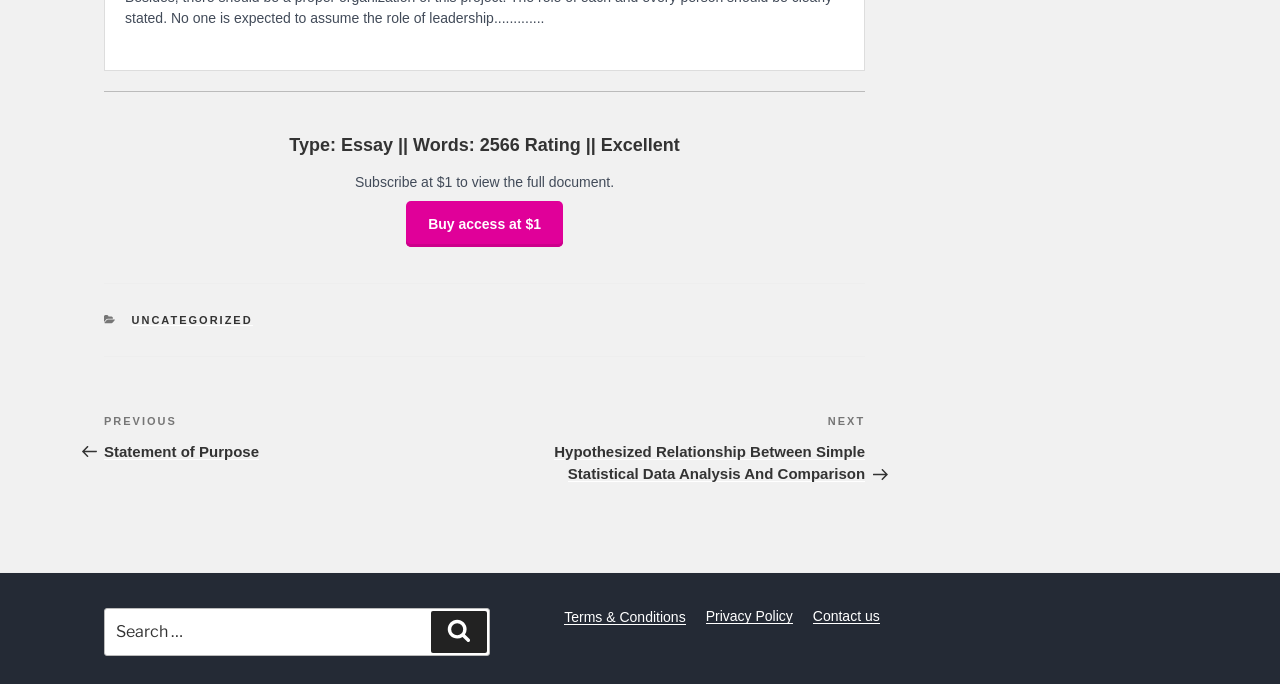Answer the question in a single word or phrase:
What is the title of the previous post?

Statement of Purpose